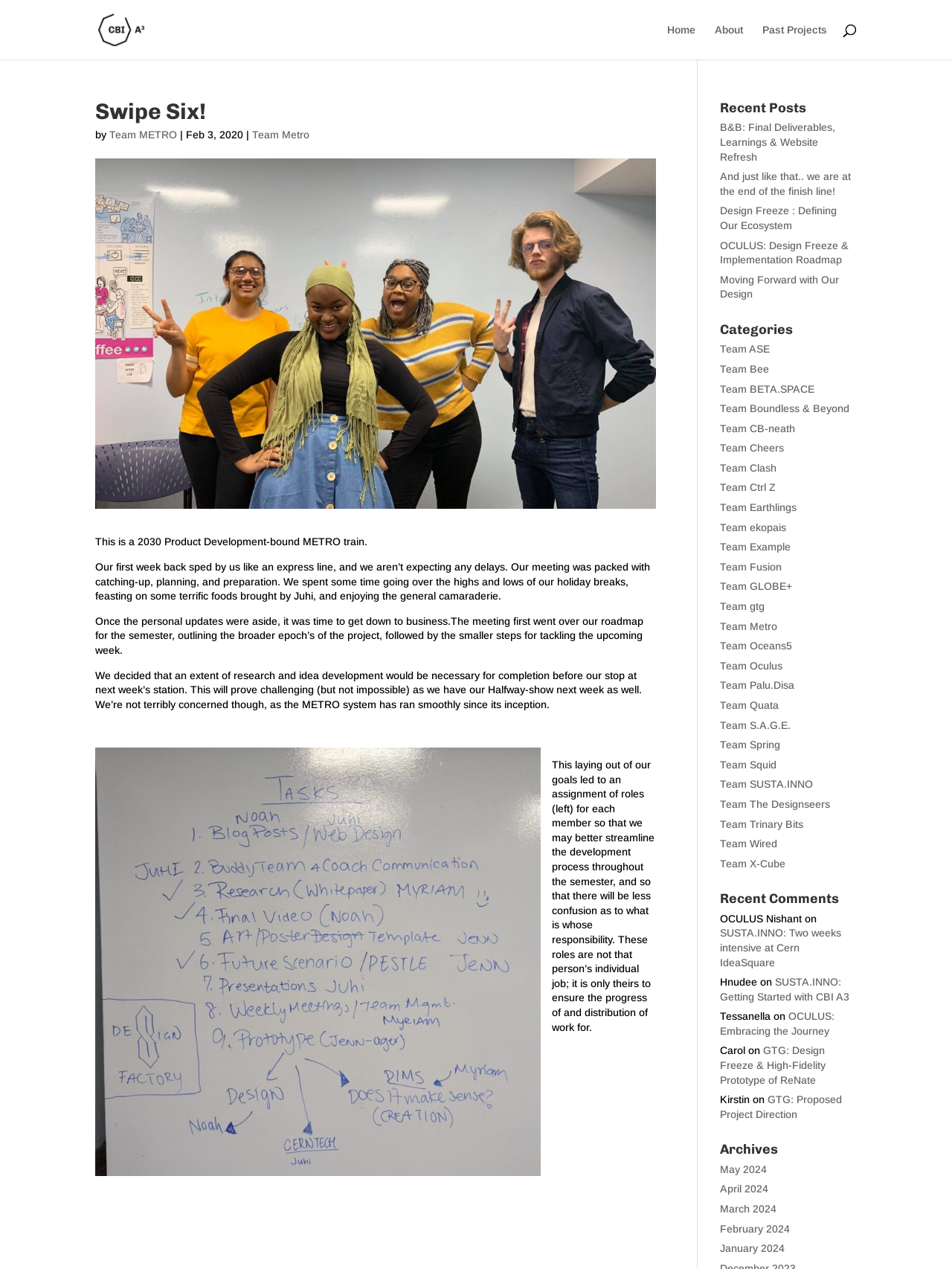Please determine the bounding box coordinates of the element to click in order to execute the following instruction: "View the 'Team Metro' page". The coordinates should be four float numbers between 0 and 1, specified as [left, top, right, bottom].

[0.756, 0.489, 0.817, 0.498]